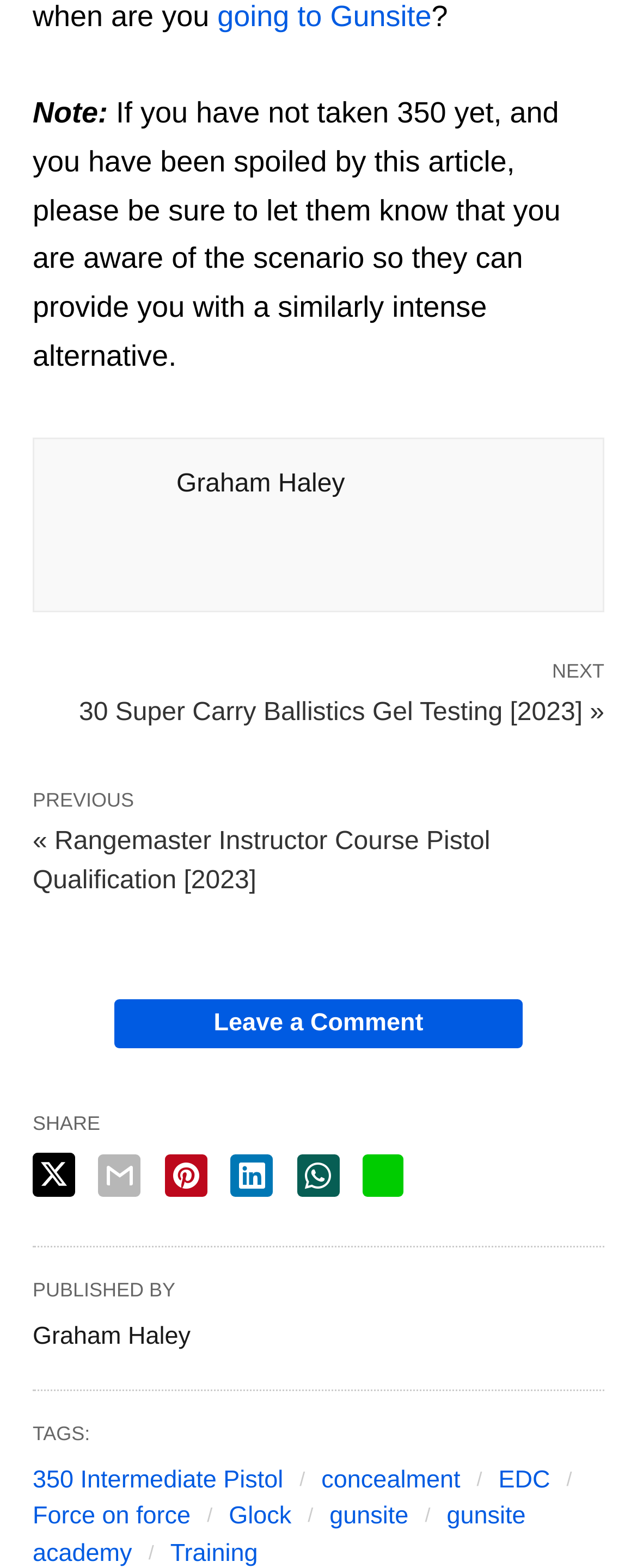Locate the bounding box coordinates of the region to be clicked to comply with the following instruction: "Click on the tag 350 Intermediate Pistol". The coordinates must be four float numbers between 0 and 1, in the form [left, top, right, bottom].

[0.051, 0.935, 0.445, 0.953]